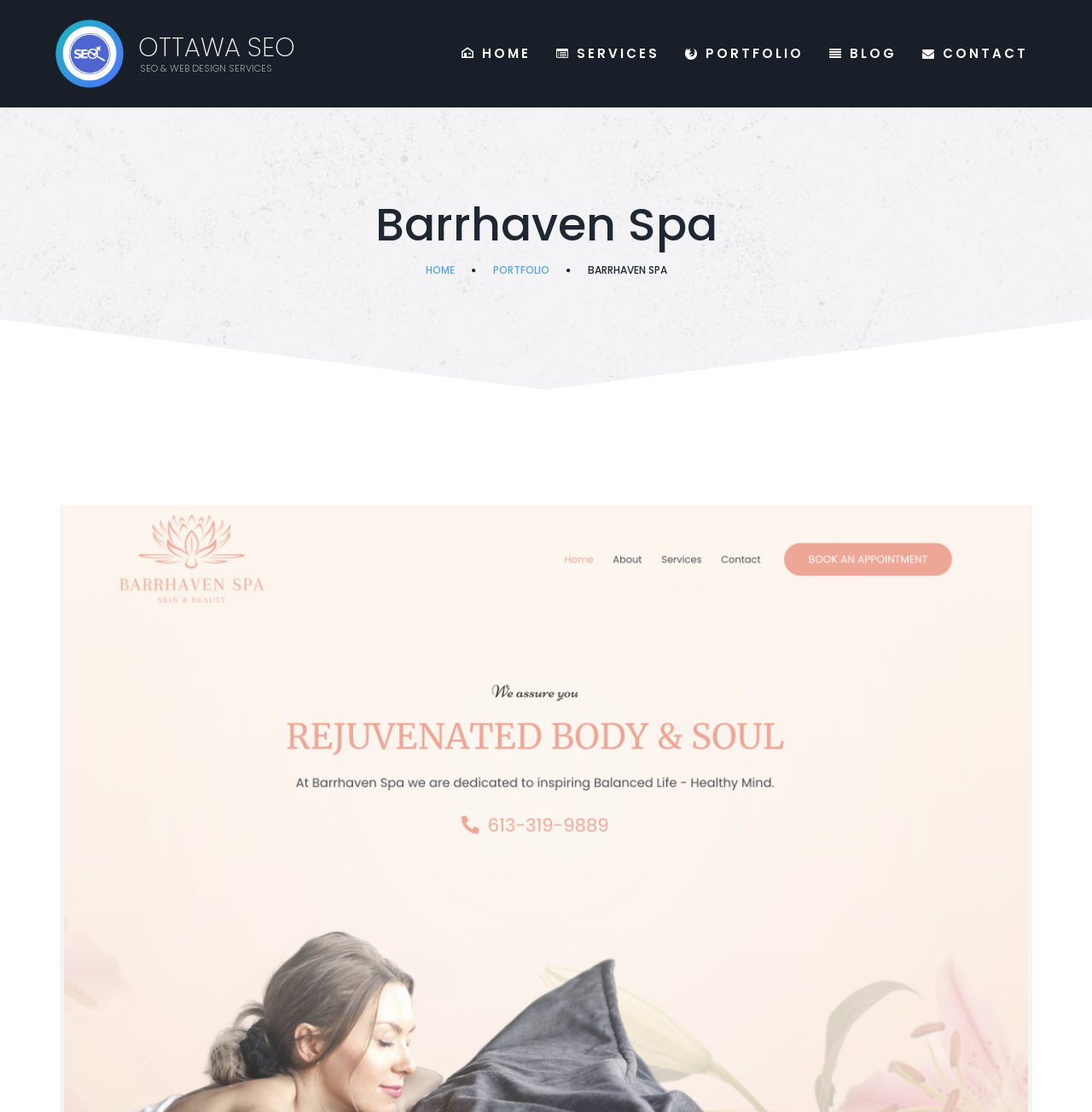Please identify the bounding box coordinates of where to click in order to follow the instruction: "explore services".

[0.509, 0.0, 0.604, 0.097]